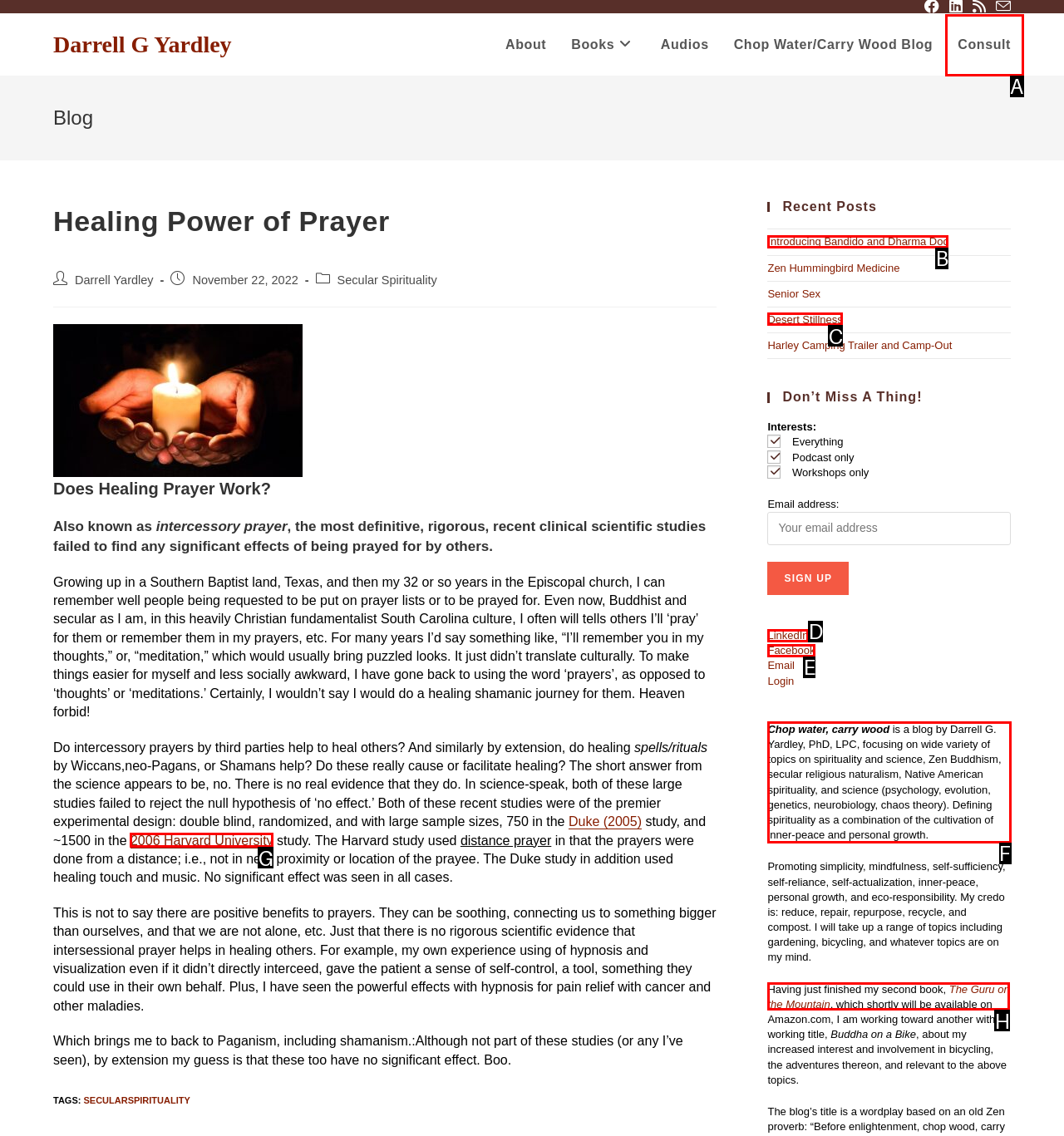From the given choices, indicate the option that best matches: 2006 Harvard University
State the letter of the chosen option directly.

G